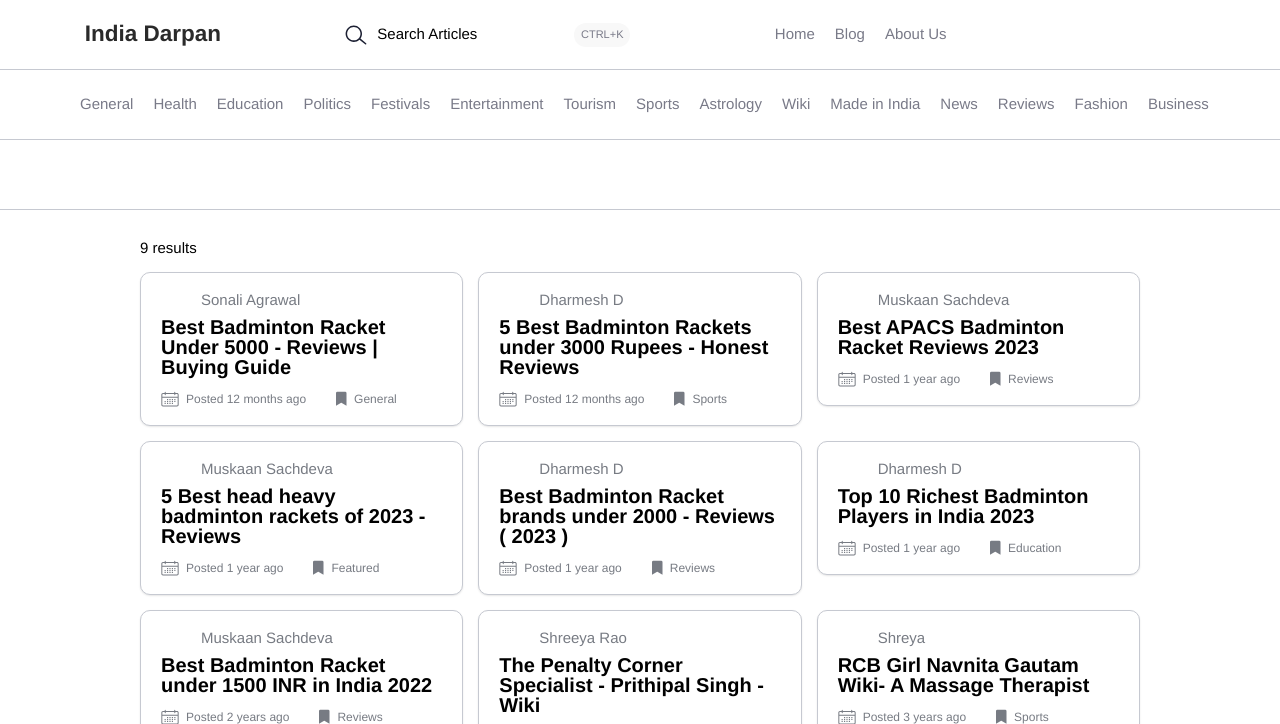Generate an in-depth caption that captures all aspects of the webpage.

The webpage is an archive of sports-related articles from India Darpan. At the top, there is a heading "India Darpan" and a link to the homepage. Next to it, there is an image. Below the heading, there is a search bar with a label "Search Articles" and a shortcut key "CTRL+K". 

On the top-right corner, there are links to various sections of the website, including "Home", "Blog", "About Us", and others. Below these links, there is a list of categories, including "General", "Health", "Education", and others, which are likely filters for the articles.

The main content of the webpage is a list of 9 articles, each with a heading, a link to the article, an image, and a posted date. The articles are related to badminton, with topics such as reviews of badminton rackets, best badminton rackets under a certain price, and biographies of badminton players. Each article has a heading, a link to the article, and an image. The posted dates of the articles range from 1 year ago to 12 months ago.

The articles are arranged in a vertical list, with the most recent article at the top. The headings of the articles are in a larger font size than the rest of the text, and the links to the articles are in a blue color. The images are small and rectangular, and they are placed to the left of the article headings. The posted dates are in a smaller font size and are placed below the article headings.